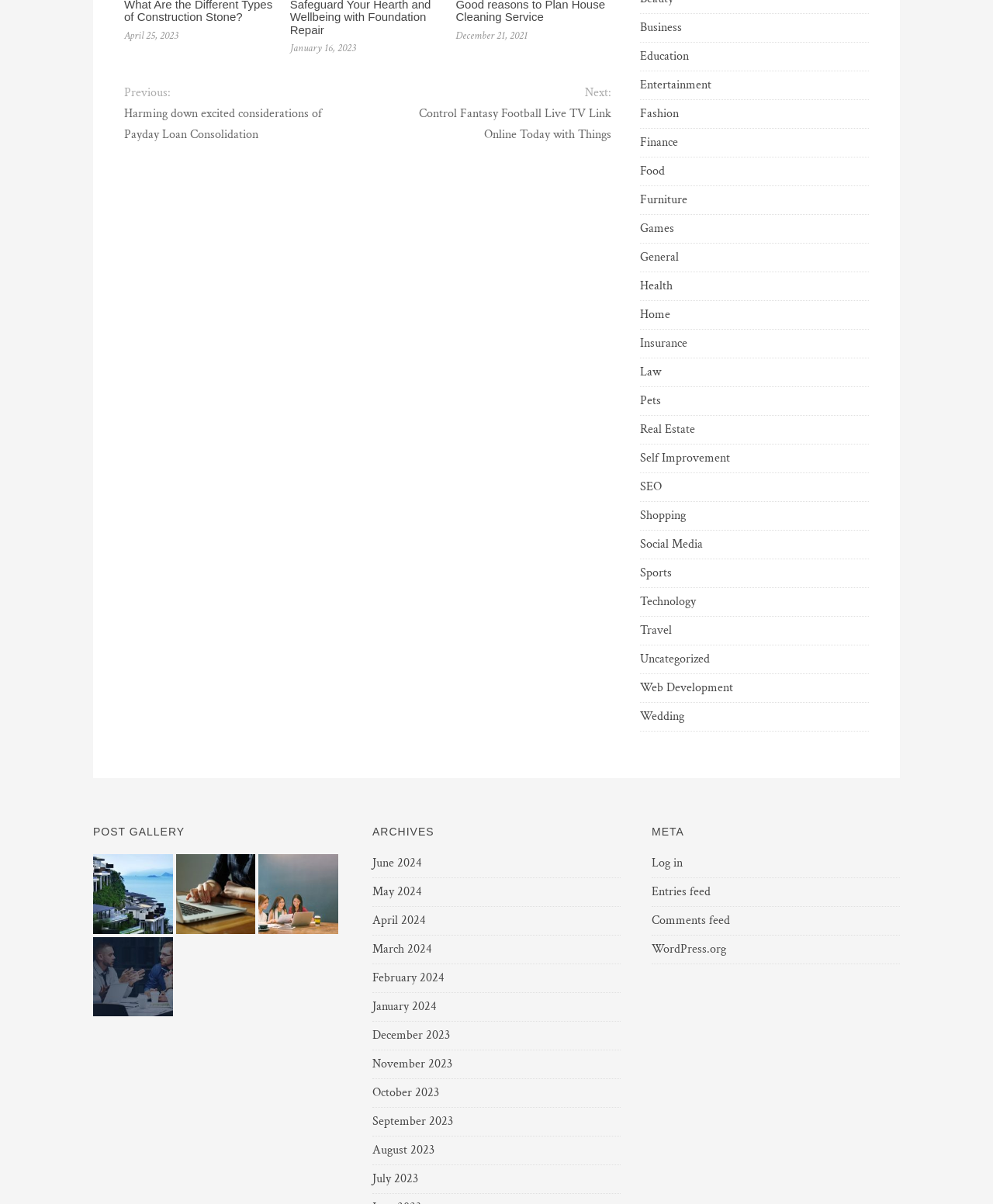Find the bounding box coordinates of the element's region that should be clicked in order to follow the given instruction: "Log in to the website". The coordinates should consist of four float numbers between 0 and 1, i.e., [left, top, right, bottom].

[0.656, 0.71, 0.688, 0.724]